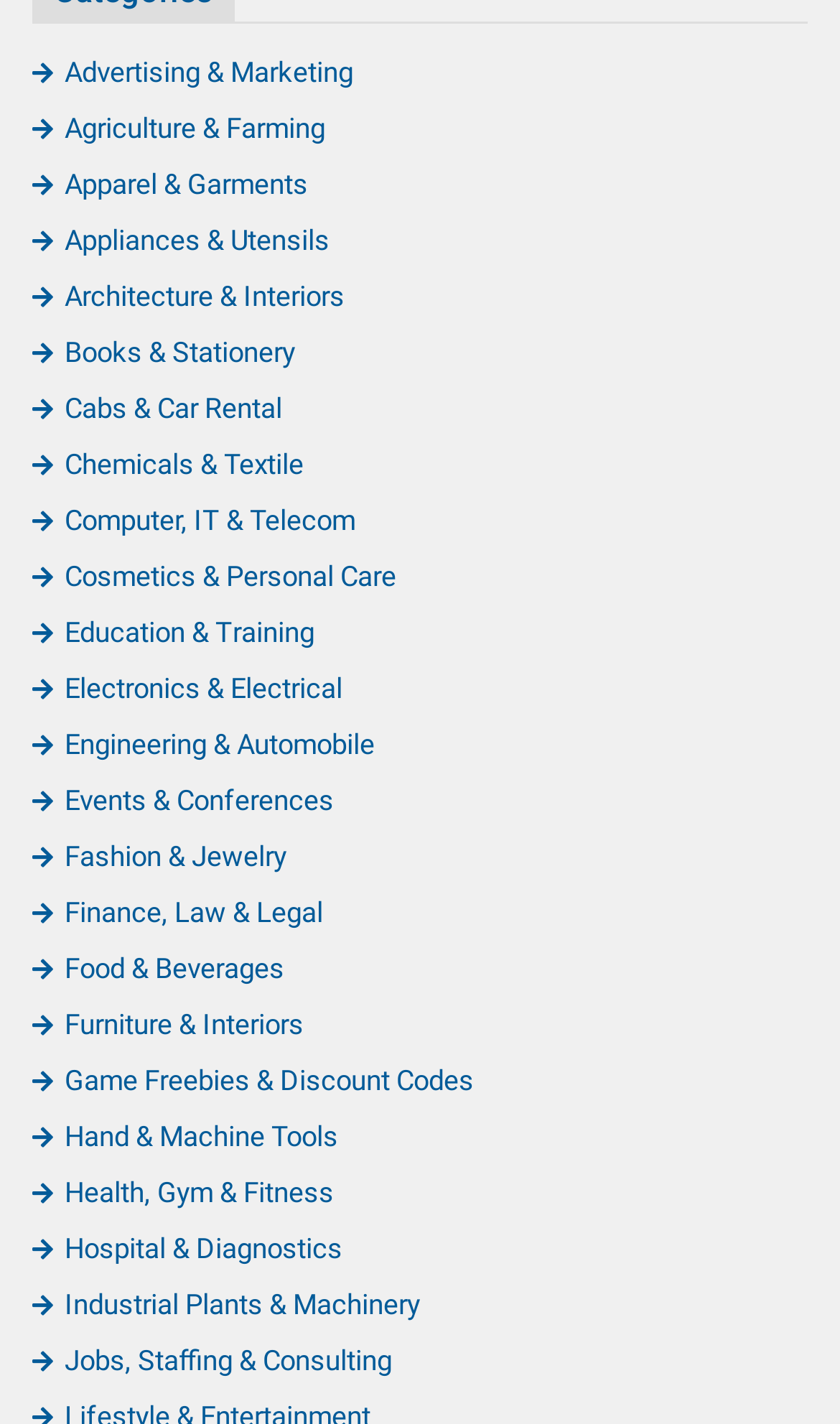Respond with a single word or phrase:
What is the purpose of the webpage?

Industry categorization